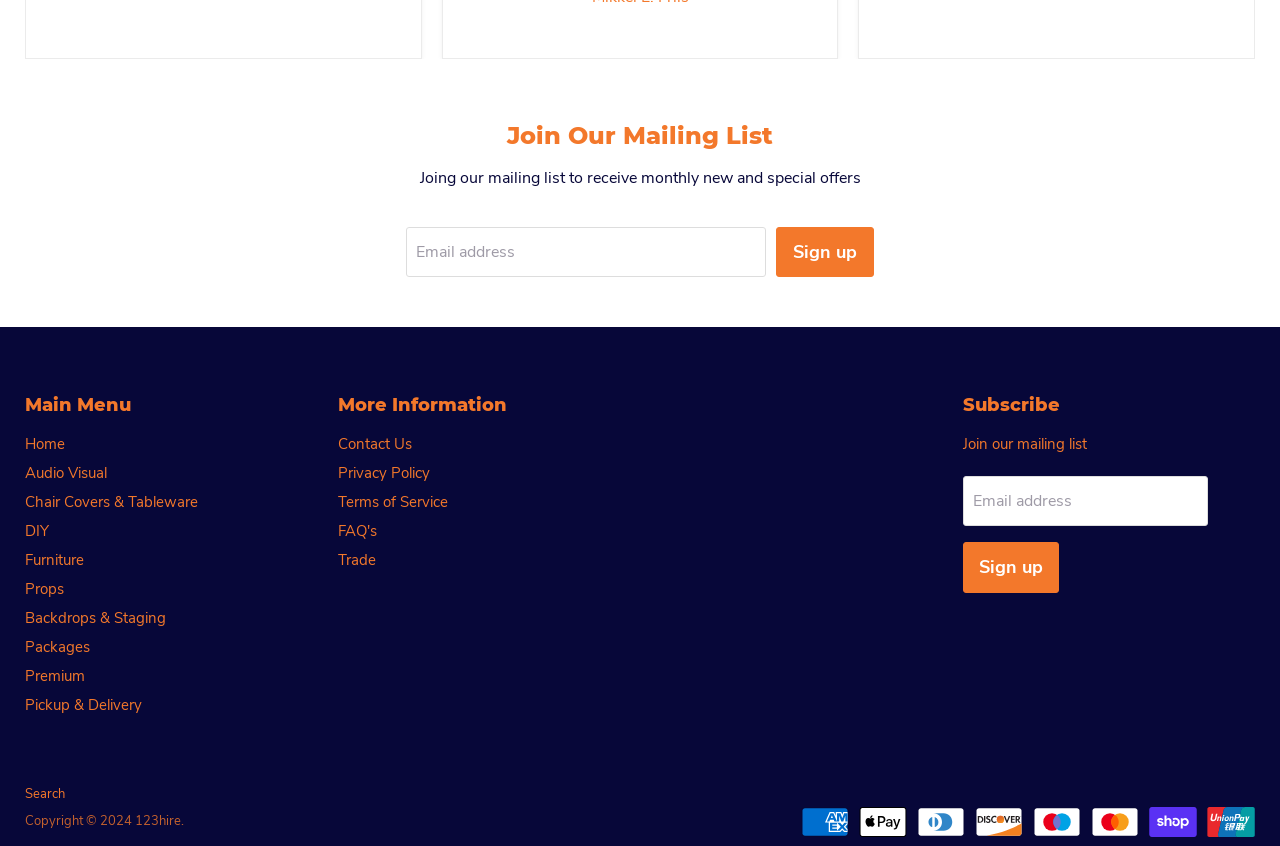Determine the bounding box coordinates for the UI element matching this description: "Log in".

None